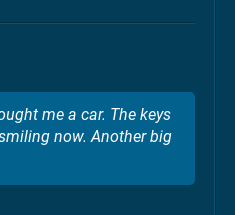What is the name of the school mentioned?
Using the visual information, respond with a single word or phrase.

Pittman School of Motoring